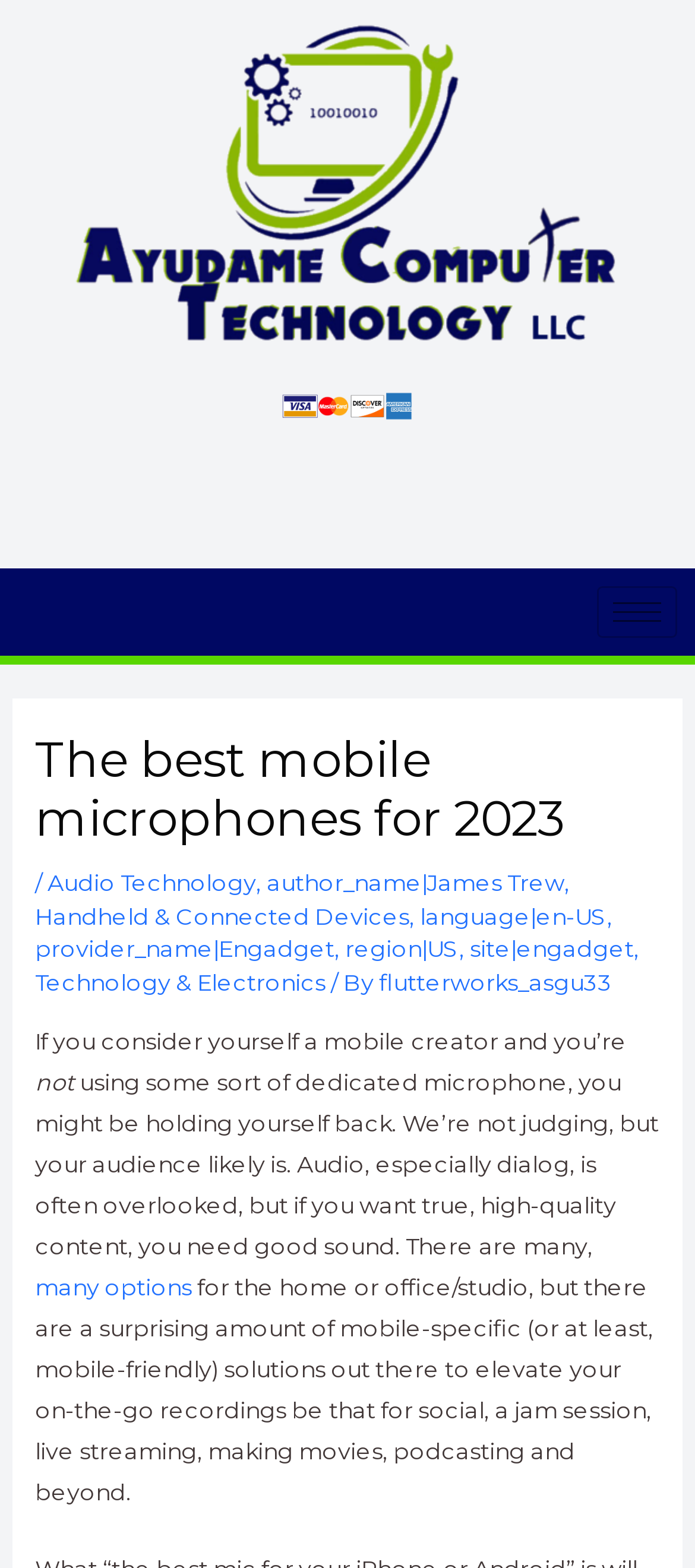What is the purpose of using a dedicated microphone?
Please look at the screenshot and answer using one word or phrase.

For high-quality content